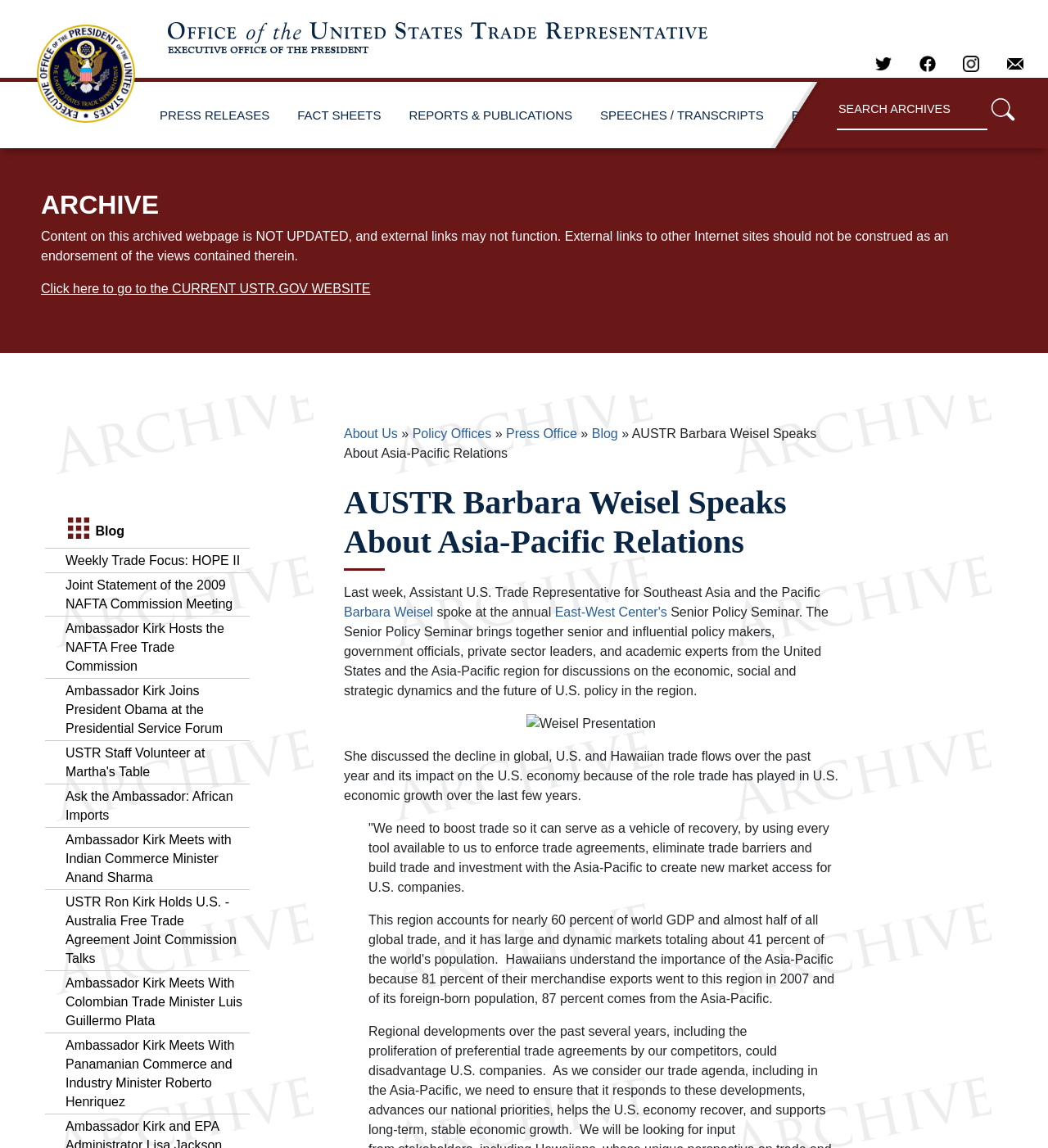What is the name of the organization where Barbara Weisel spoke?
Could you answer the question in a detailed manner, providing as much information as possible?

The organization where Barbara Weisel spoke is mentioned in the text as 'the annual East-West Center's Senior Policy Seminar'.